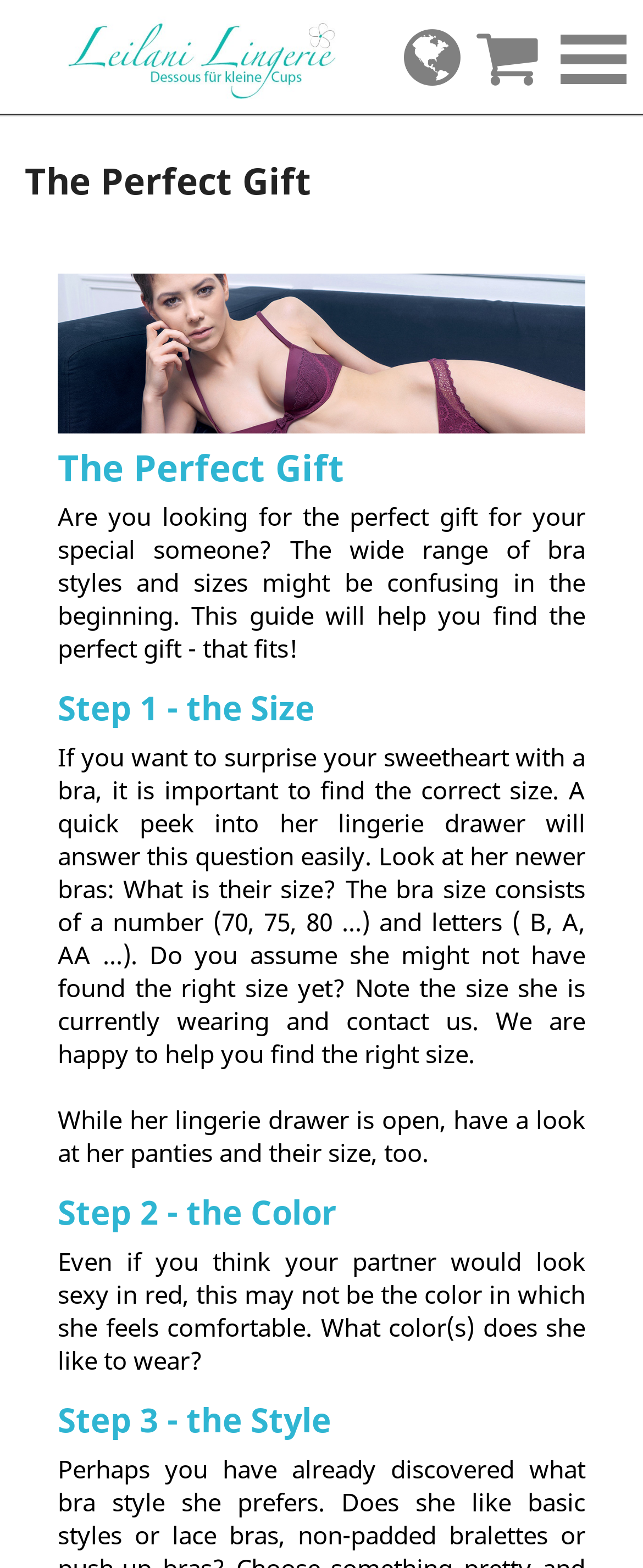Bounding box coordinates are to be given in the format (top-left x, top-left y, bottom-right x, bottom-right y). All values must be floating point numbers between 0 and 1. Provide the bounding box coordinate for the UI element described as: 0

[0.741, 0.0, 0.844, 0.074]